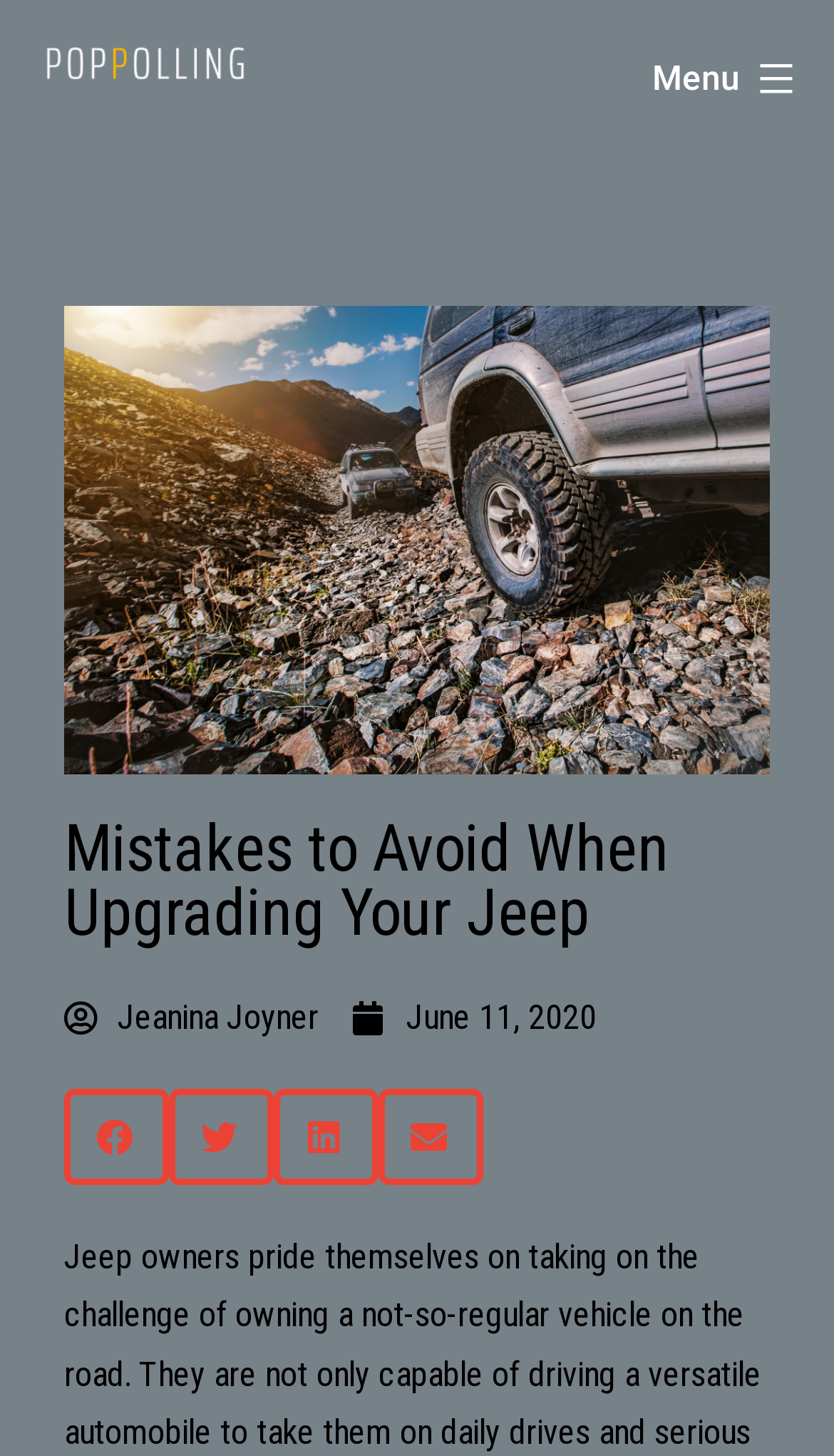Can you determine the bounding box coordinates of the area that needs to be clicked to fulfill the following instruction: "Read the article by Jeanina Joyner"?

[0.077, 0.679, 0.382, 0.719]